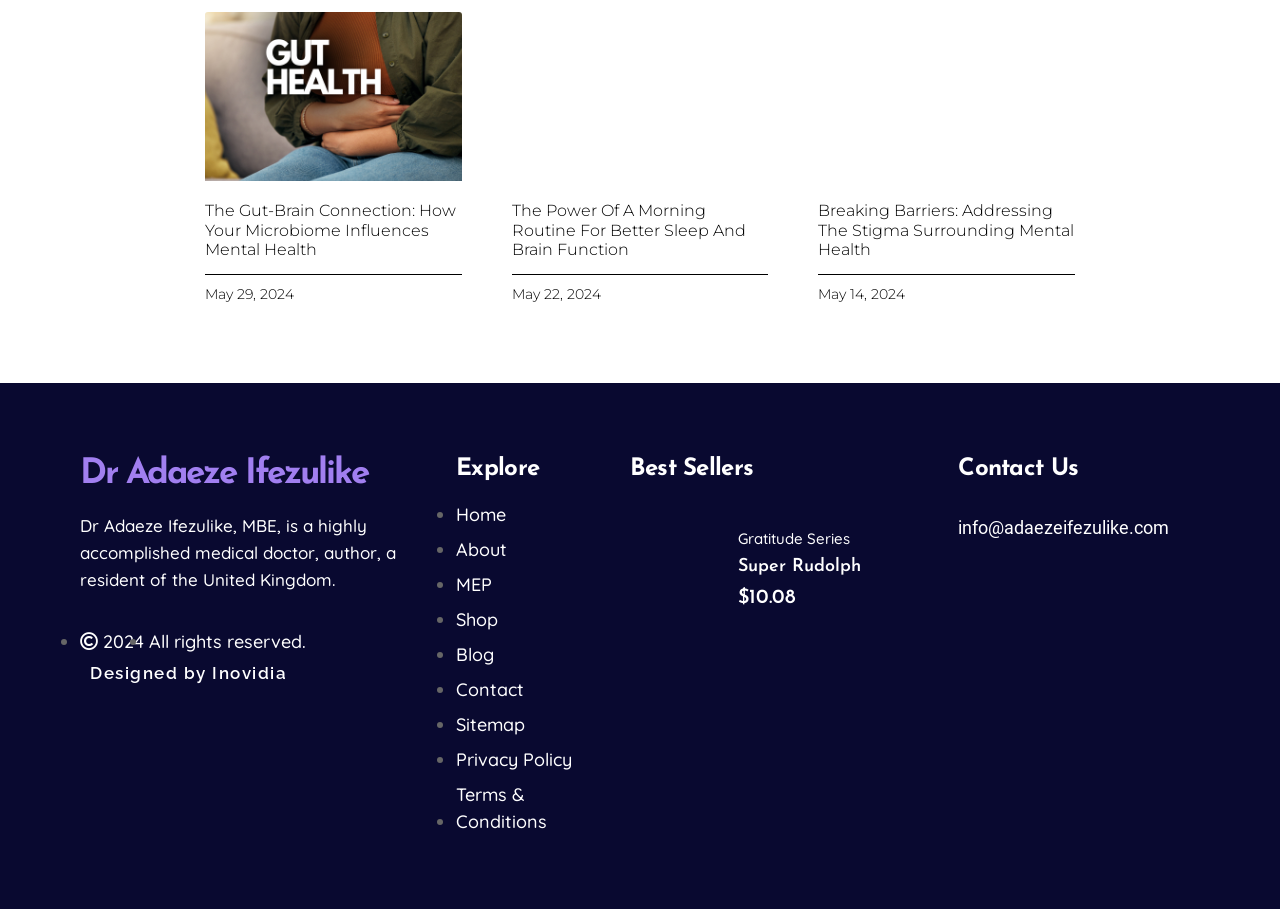Find the bounding box coordinates corresponding to the UI element with the description: "All rights reserved.". The coordinates should be formatted as [left, top, right, bottom], with values as floats between 0 and 1.

[0.116, 0.693, 0.239, 0.718]